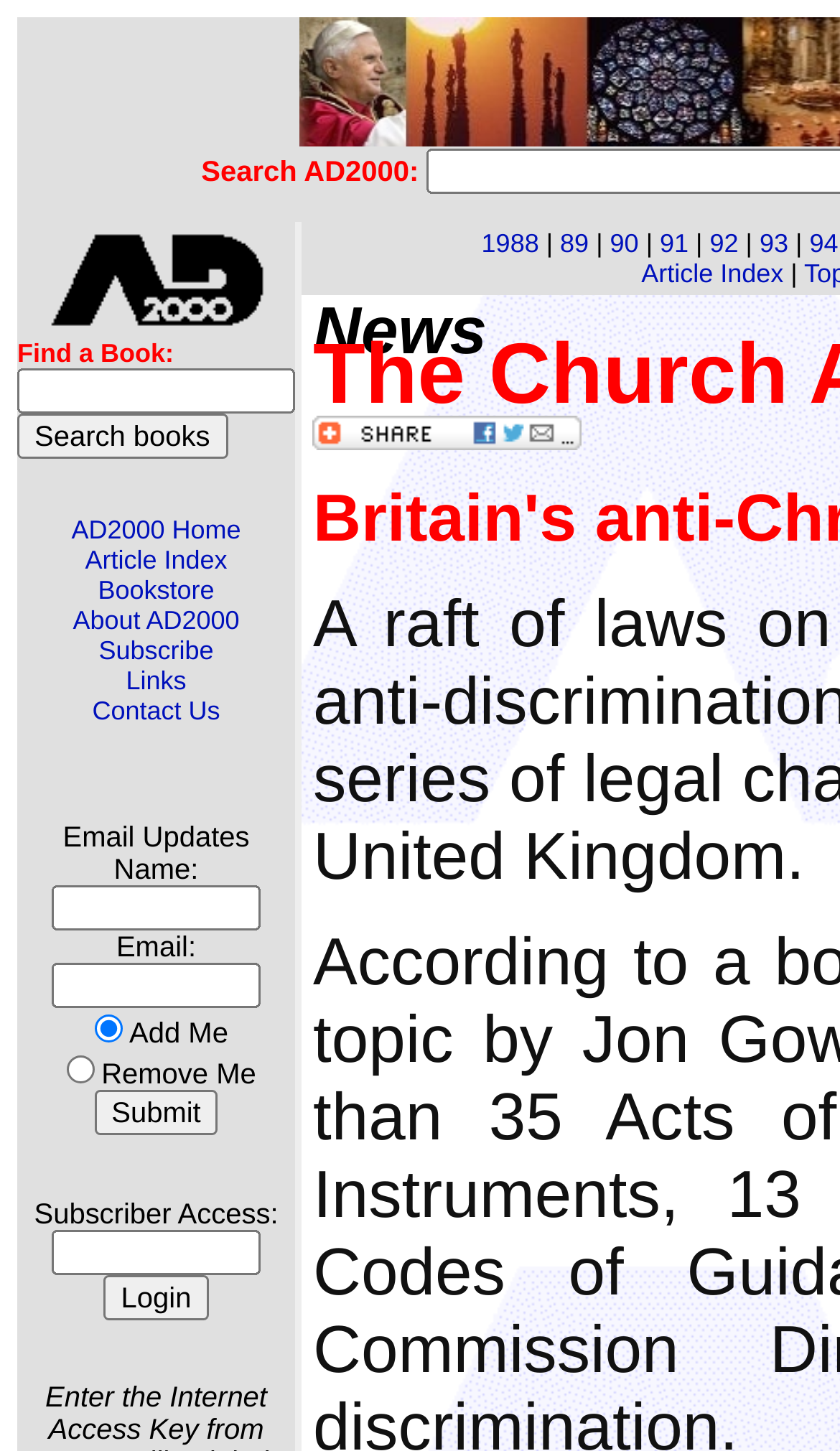How many radio buttons are there in the 'Email Updates' section?
Look at the image and answer with only one word or phrase.

2